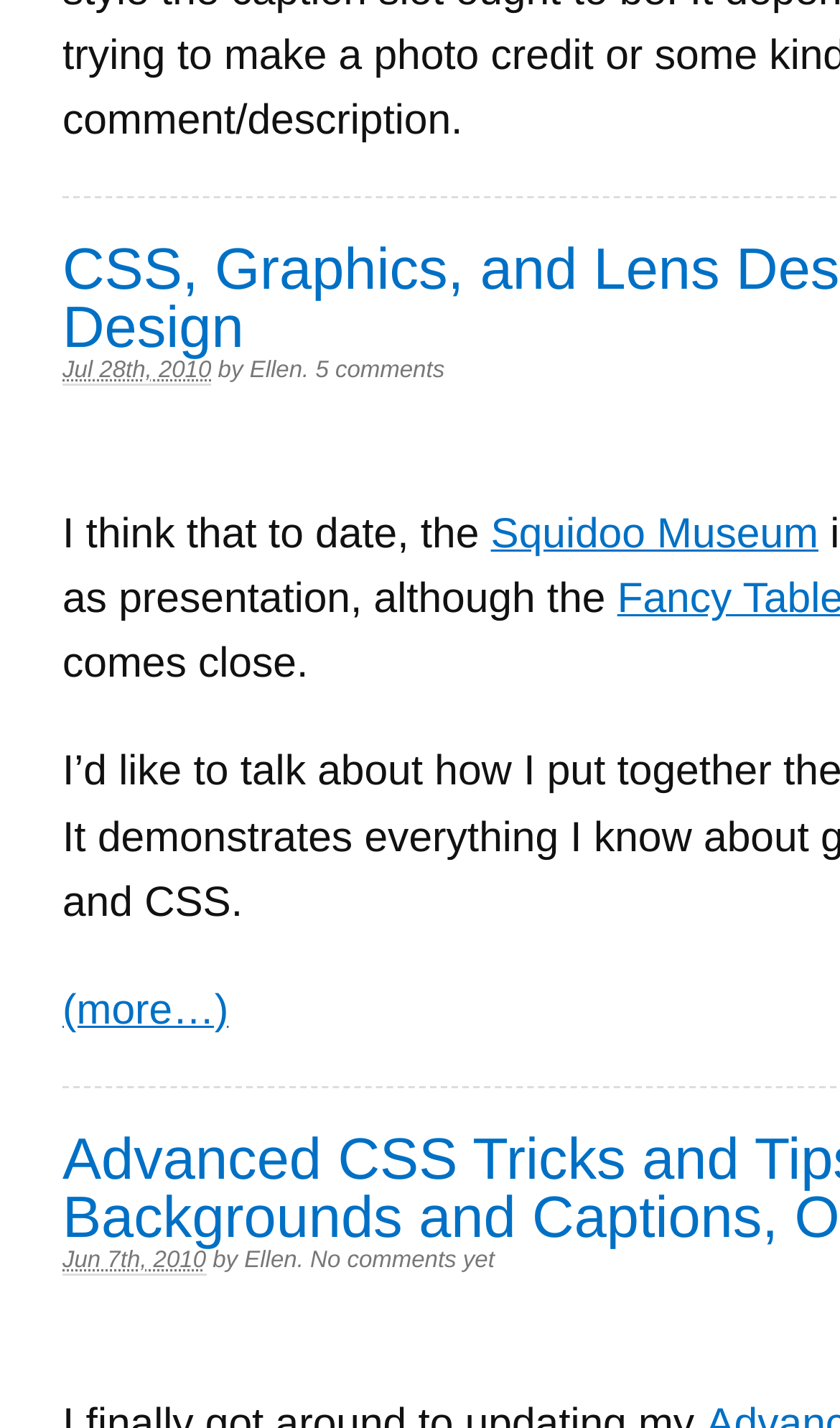Respond with a single word or phrase for the following question: 
What is the date of the first article?

Jul 28th, 2010